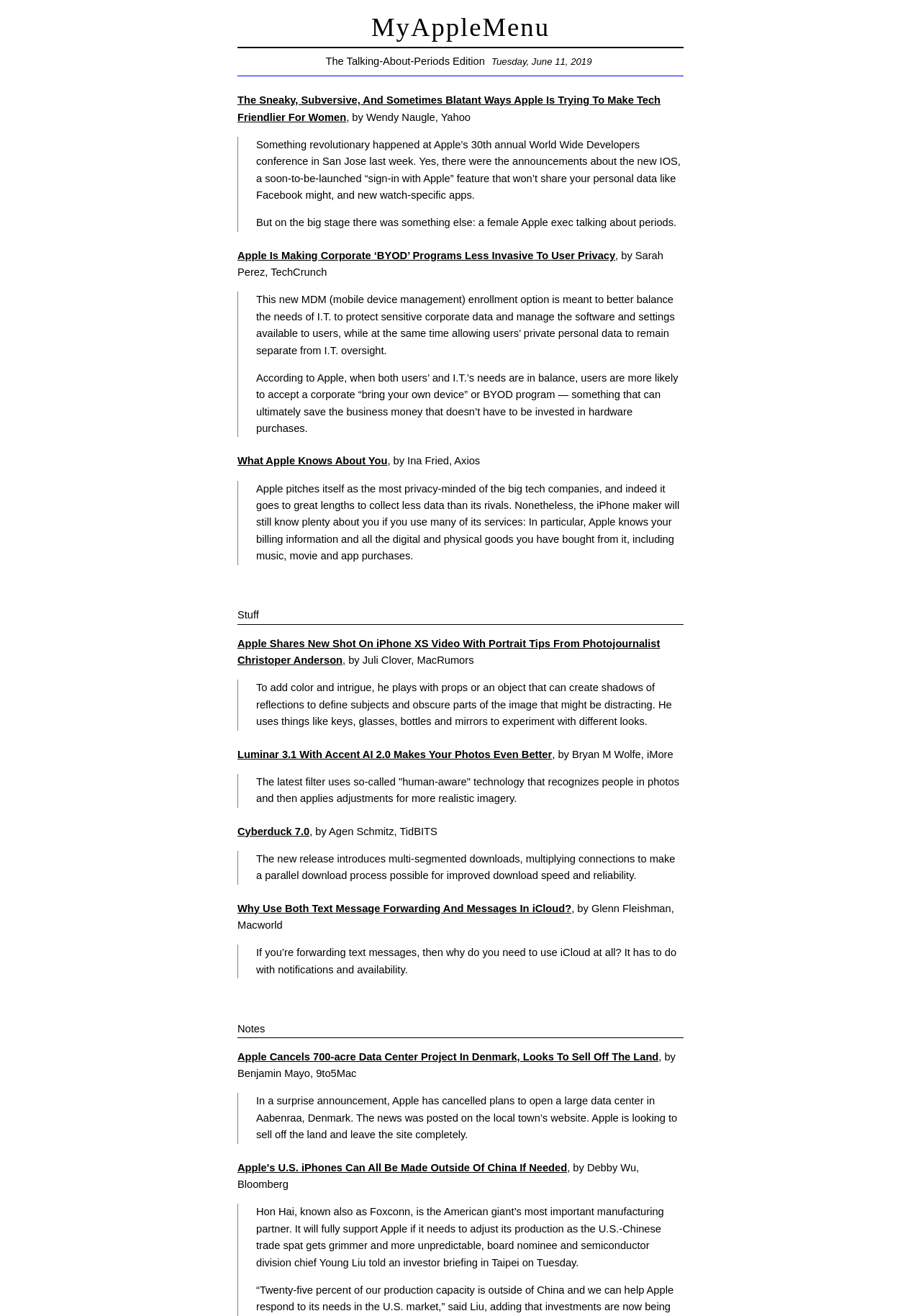Locate the bounding box coordinates of the element that should be clicked to fulfill the instruction: "Check out the news about Apple canceling 700-acre data center project in Denmark".

[0.258, 0.799, 0.715, 0.807]